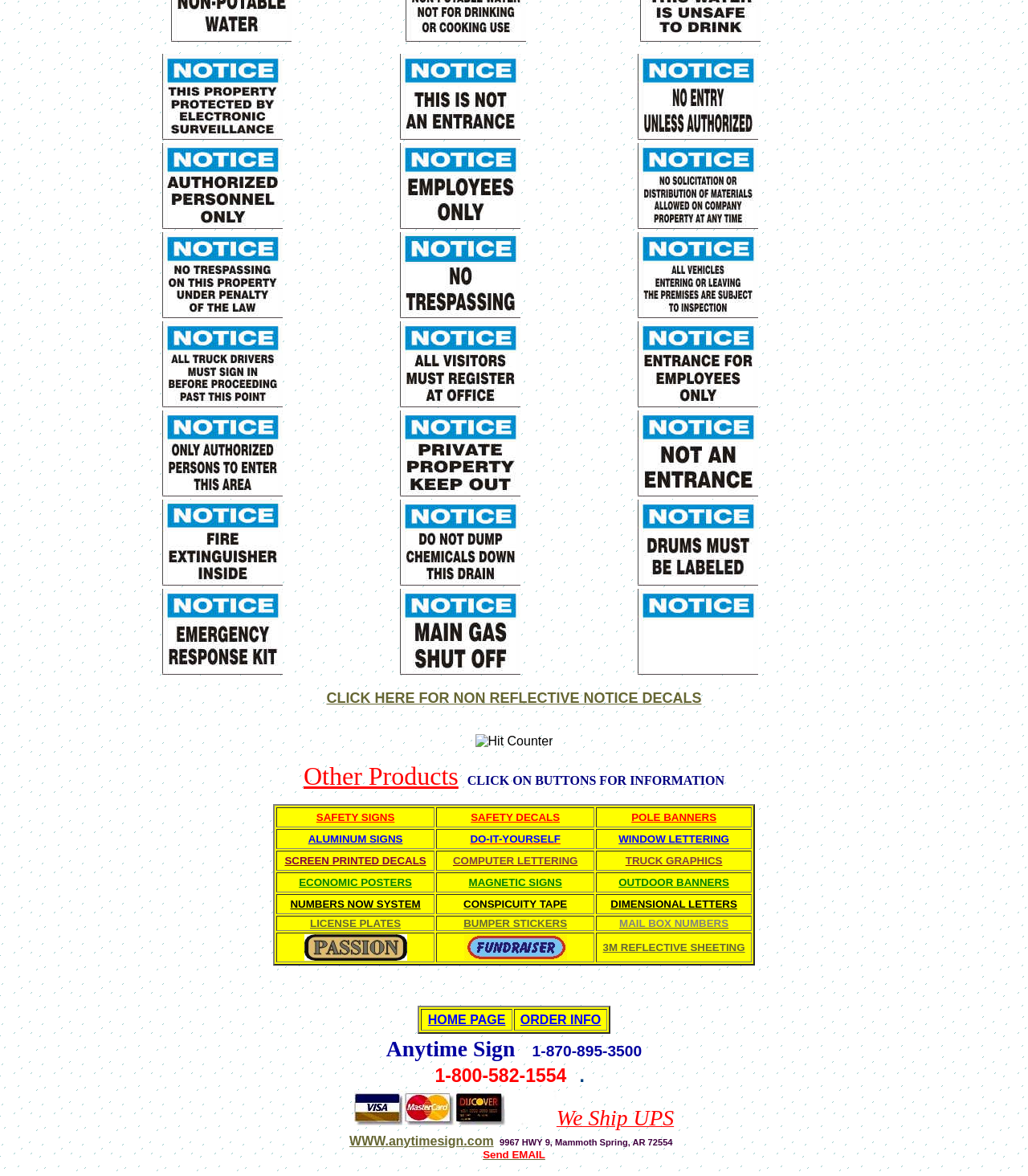How many notice signs are displayed?
Using the image as a reference, give an elaborate response to the question.

I counted the number of image elements with 'NOTICE' in their descriptions, and there are 18 of them.